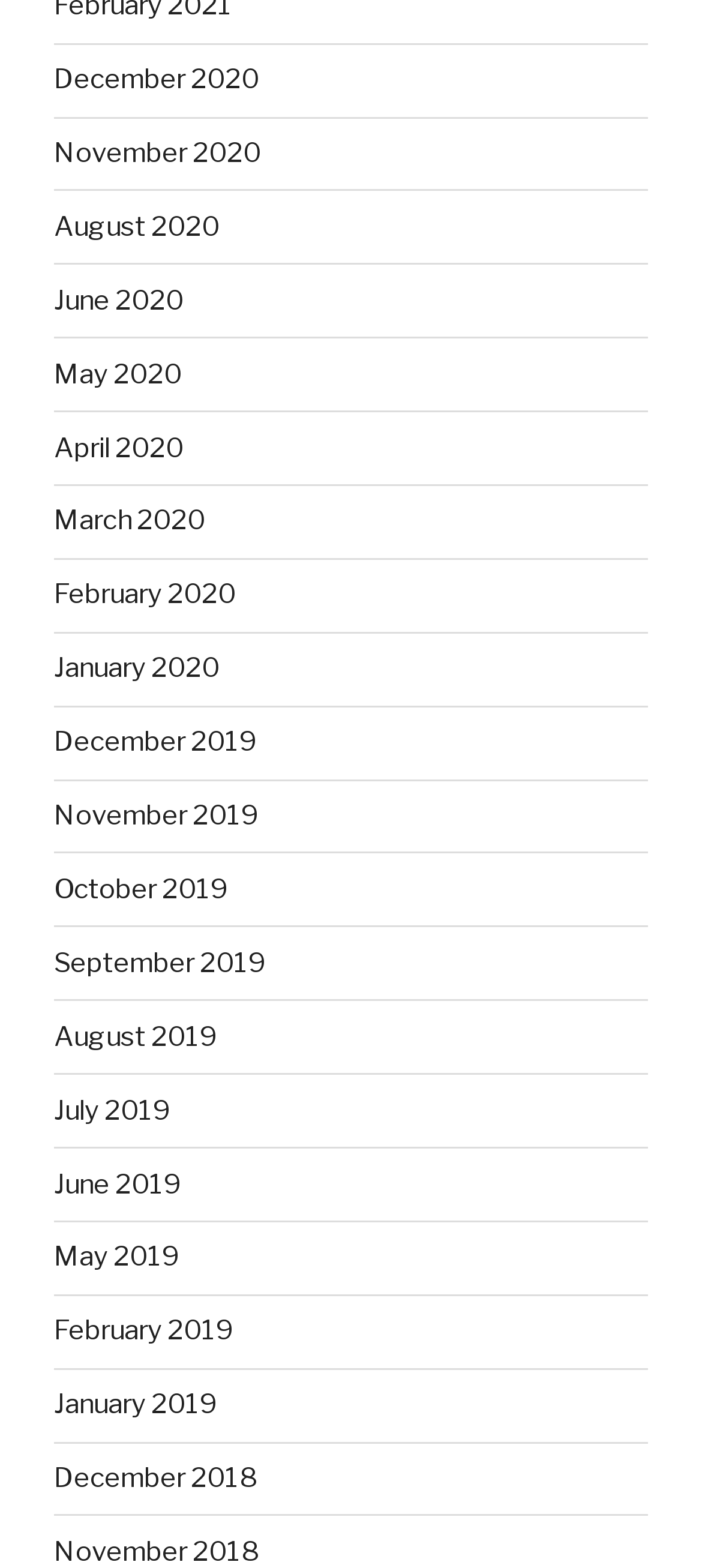Use a single word or phrase to answer the question: Are the links organized in chronological order?

Yes